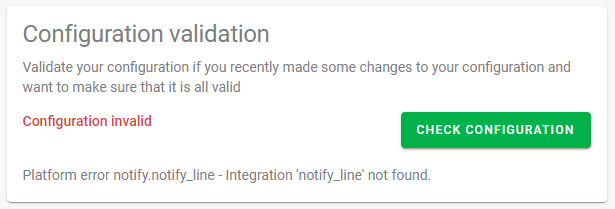Examine the screenshot and answer the question in as much detail as possible: What action can the user take to resolve the issue?

The bright green button labeled 'CHECK CONFIGURATION' invites the user to validate their configuration settings and address any potential errors they may have recently encountered, ensuring that modifications to the configuration are correctly implemented to avoid disruptions in service.